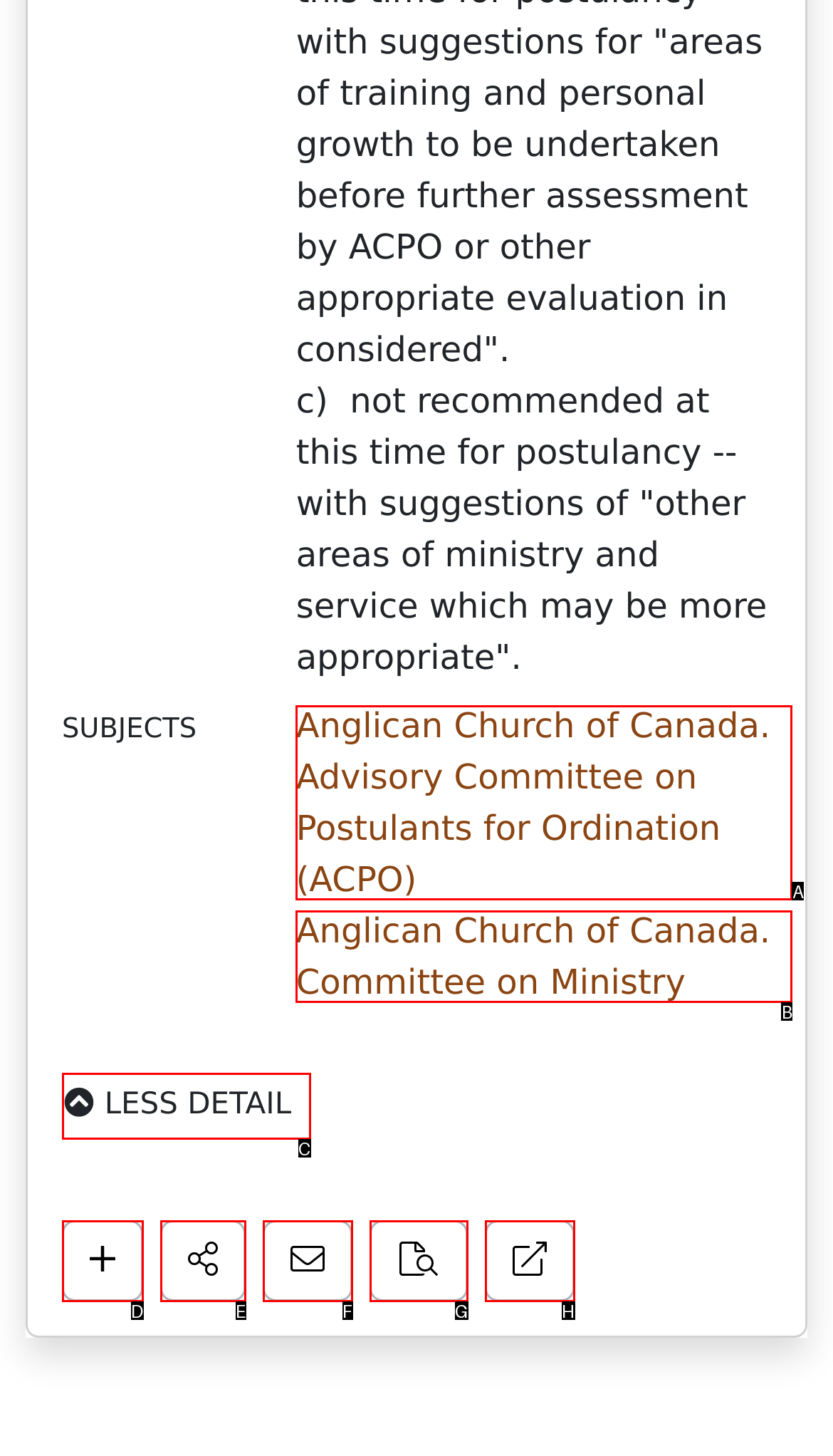Select the letter of the UI element that best matches: More like this
Answer with the letter of the correct option directly.

G